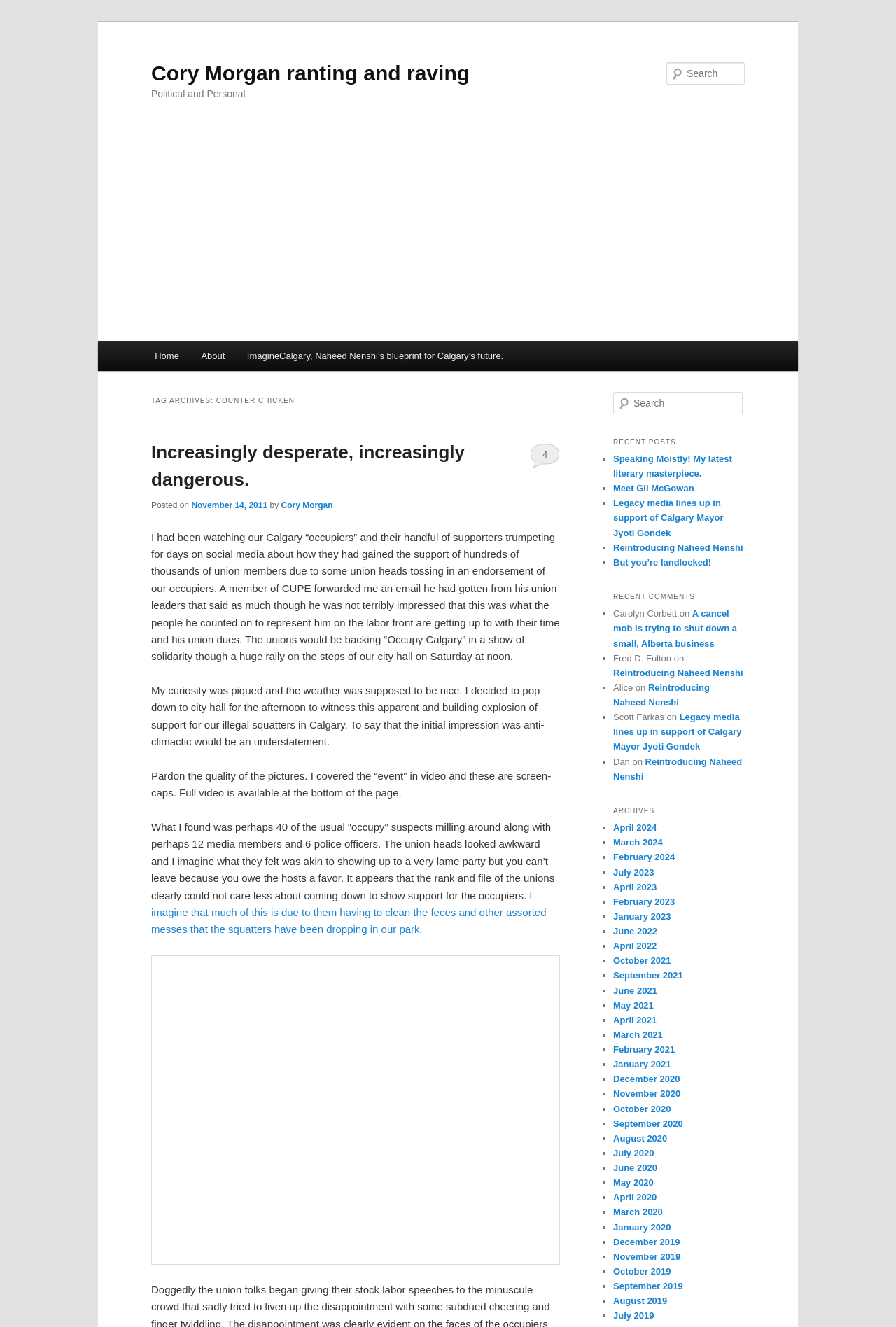Using a single word or phrase, answer the following question: 
How many links are in the 'Main menu' section?

3